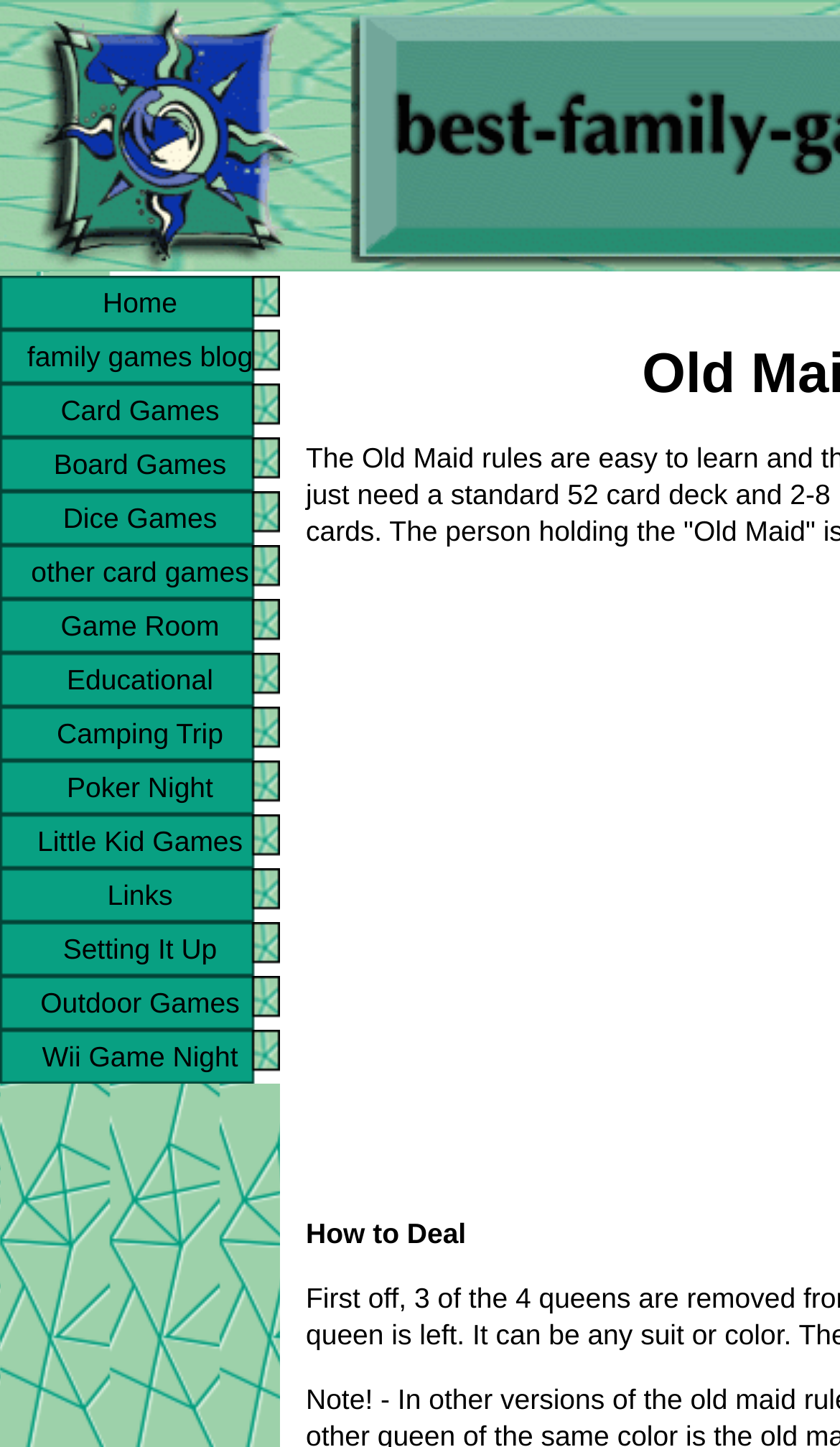Bounding box coordinates are specified in the format (top-left x, top-left y, bottom-right x, bottom-right y). All values are floating point numbers bounded between 0 and 1. Please provide the bounding box coordinate of the region this sentence describes: Home

[0.0, 0.191, 0.333, 0.228]